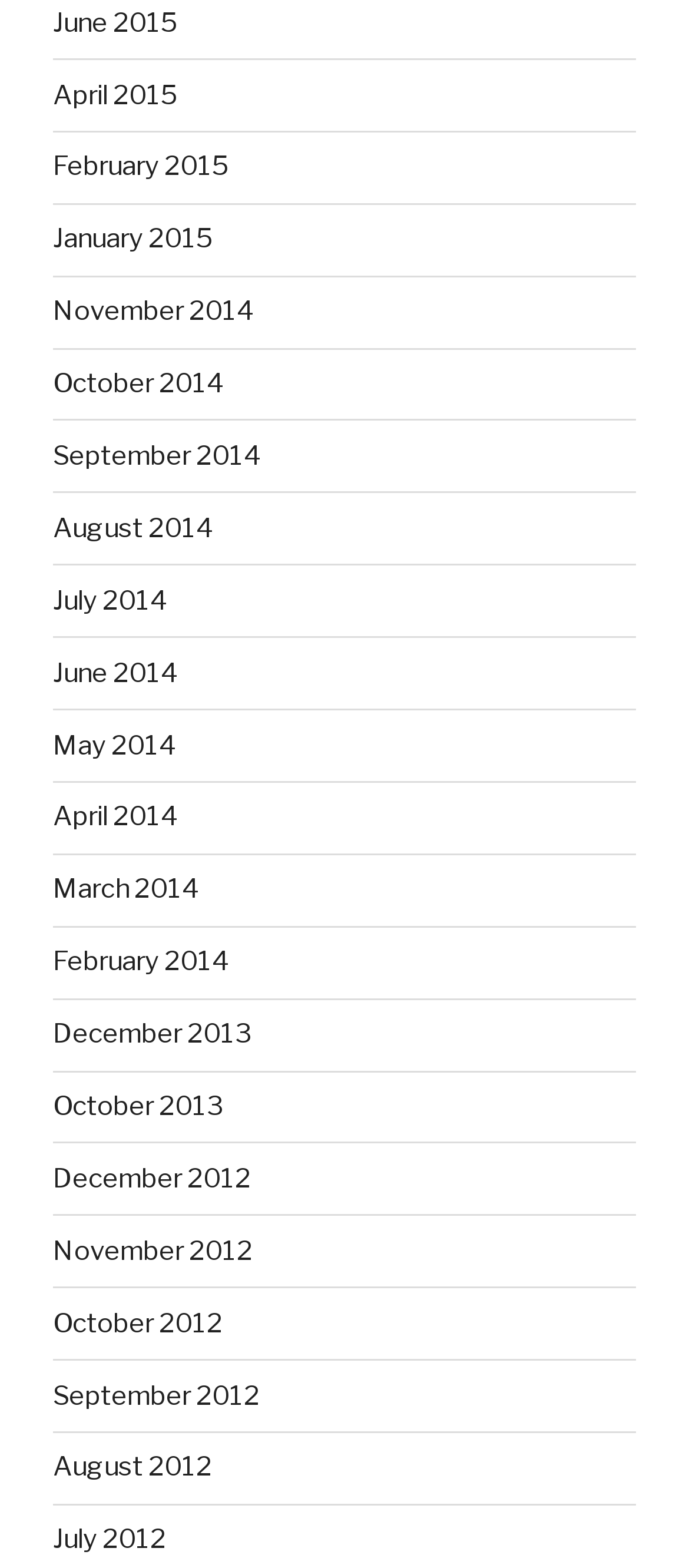Please respond in a single word or phrase: 
What is the latest month available on this webpage?

June 2015